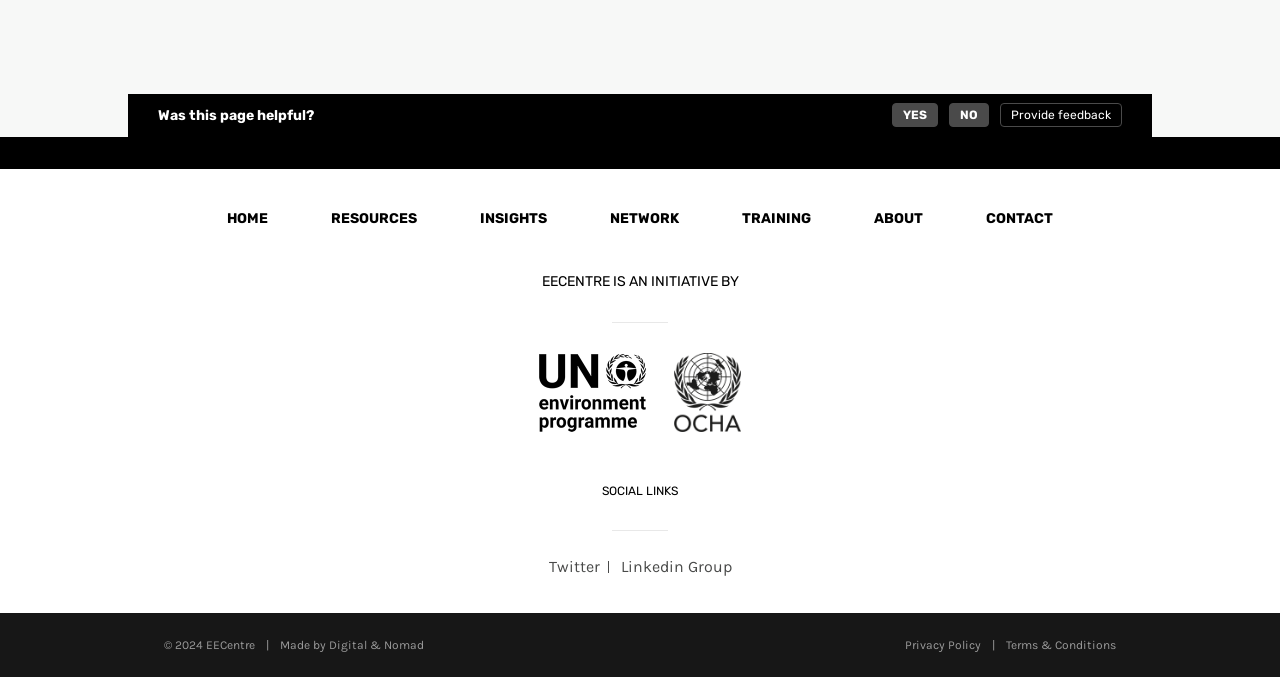Provide a short answer to the following question with just one word or phrase: How many social links are available?

2